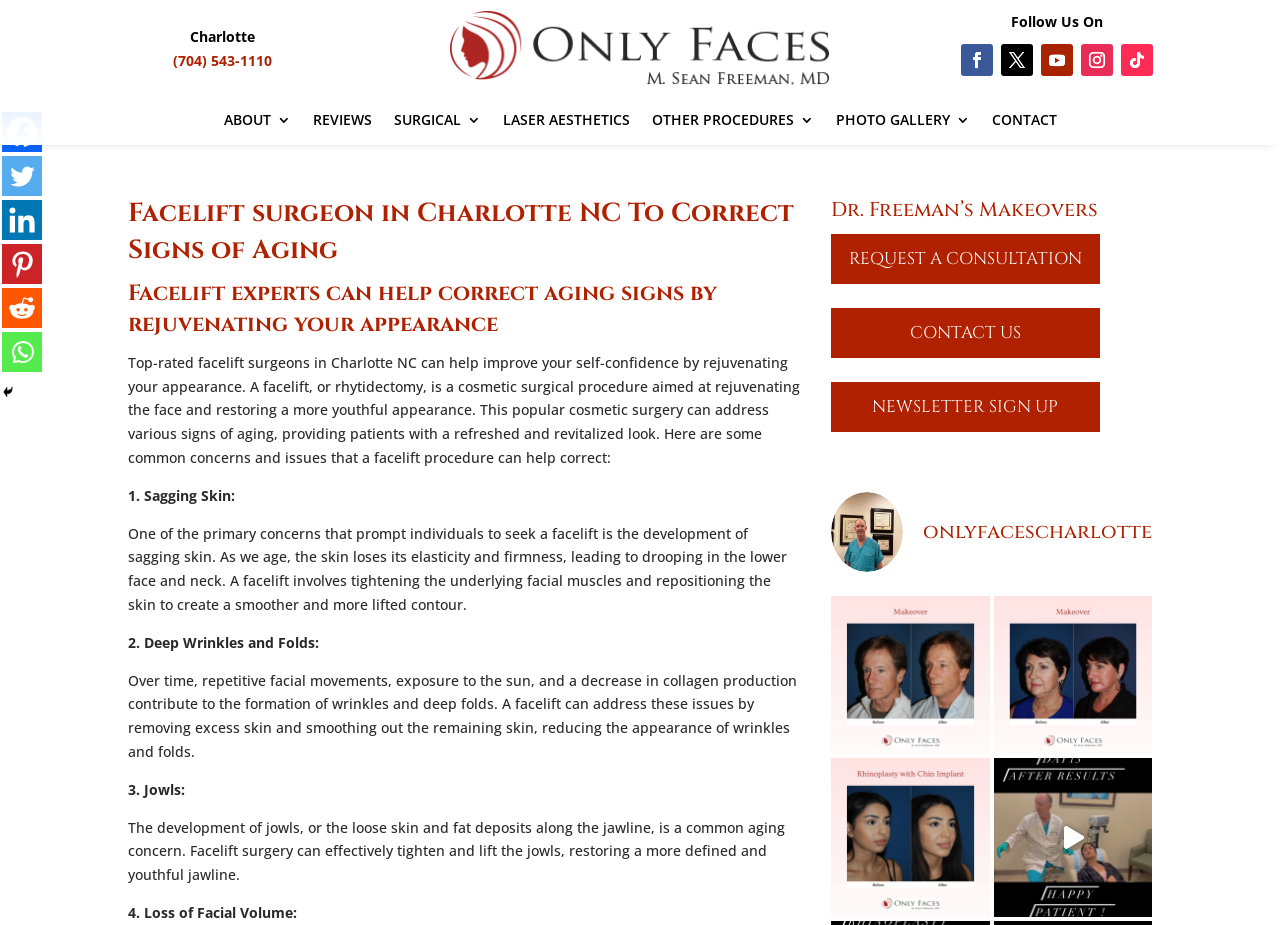Please identify the bounding box coordinates of the element's region that I should click in order to complete the following instruction: "Call the phone number". The bounding box coordinates consist of four float numbers between 0 and 1, i.e., [left, top, right, bottom].

[0.135, 0.055, 0.212, 0.075]